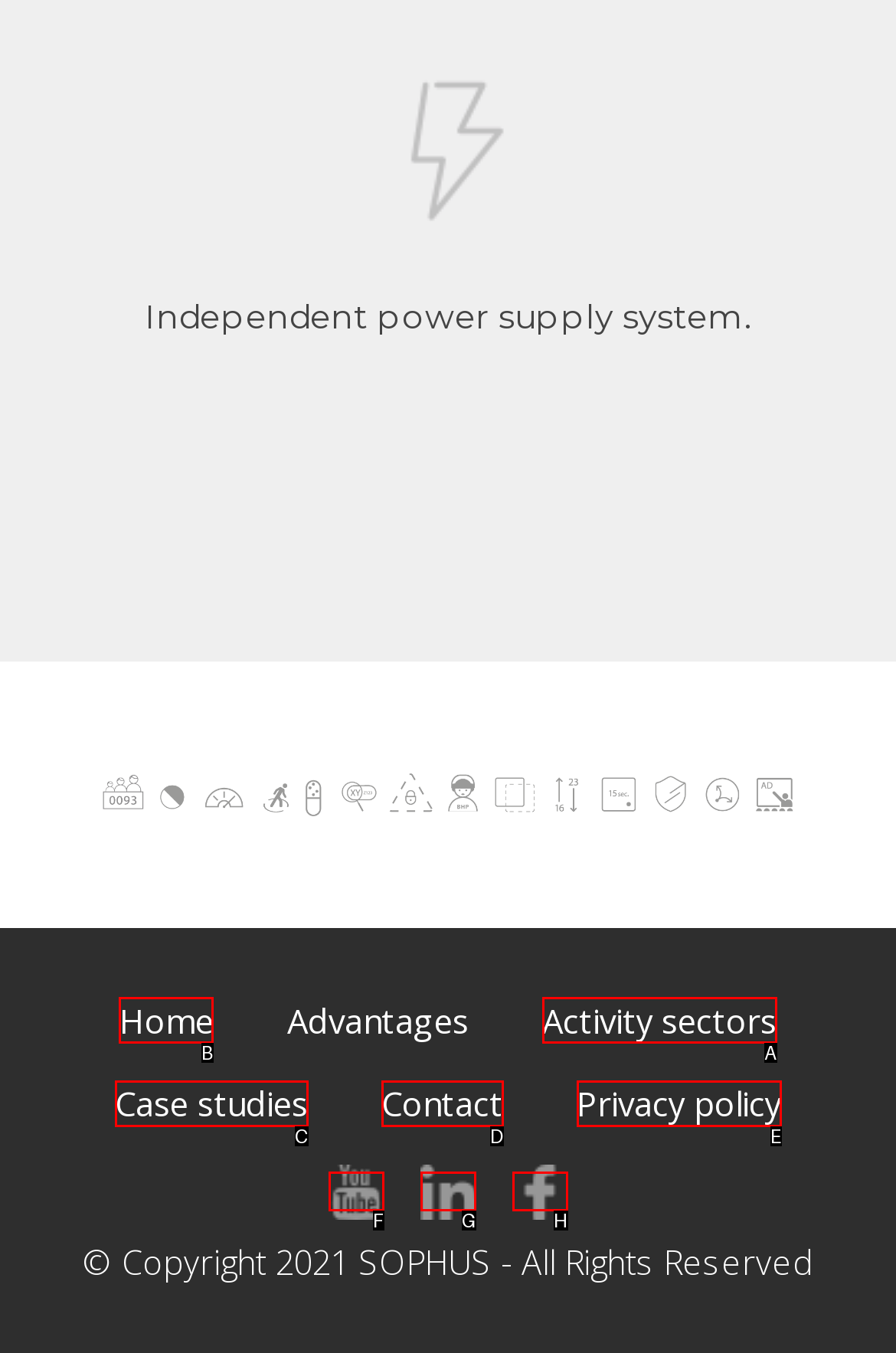Decide which letter you need to select to fulfill the task: Click on Home
Answer with the letter that matches the correct option directly.

B